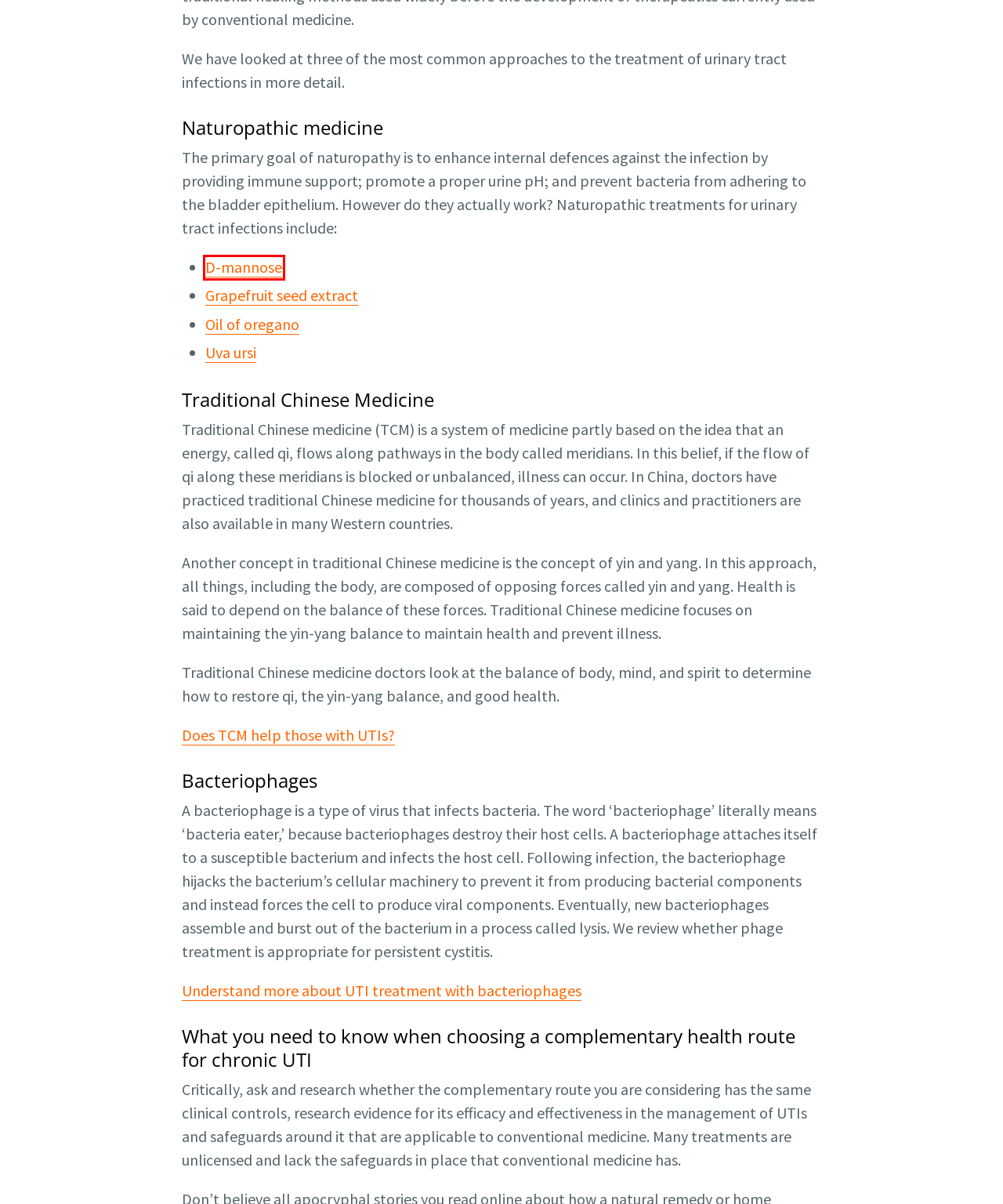Take a look at the provided webpage screenshot featuring a red bounding box around an element. Select the most appropriate webpage description for the page that loads after clicking on the element inside the red bounding box. Here are the candidates:
A. Traditional Chinese Medicine - Chronic UTI Info
B. Phages - Chronic UTI Info
C. Chronic UTI testing - Chronic UTI Info
D. Uva ursi - Chronic UTI Info
E. Success stories - Chronic UTI Info
F. D-mannose - Chronic UTI Info
G. Grapefruit seed extract - Chronic UTI Info
H. Oil of oregano - Chronic UTI Info

F